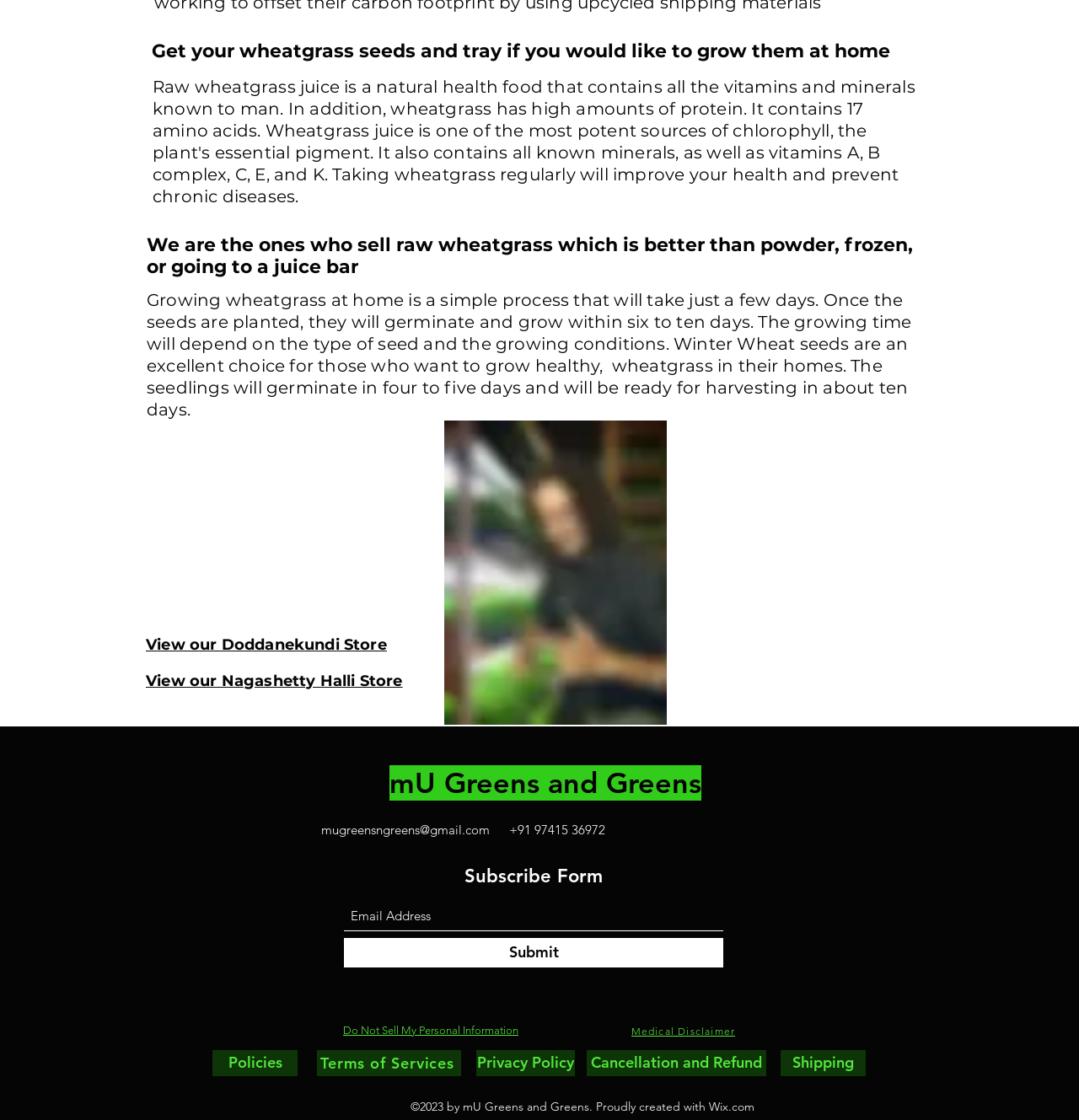Find the bounding box coordinates of the element's region that should be clicked in order to follow the given instruction: "Visit our Nagashetty Halli Store". The coordinates should consist of four float numbers between 0 and 1, i.e., [left, top, right, bottom].

[0.135, 0.599, 0.373, 0.616]